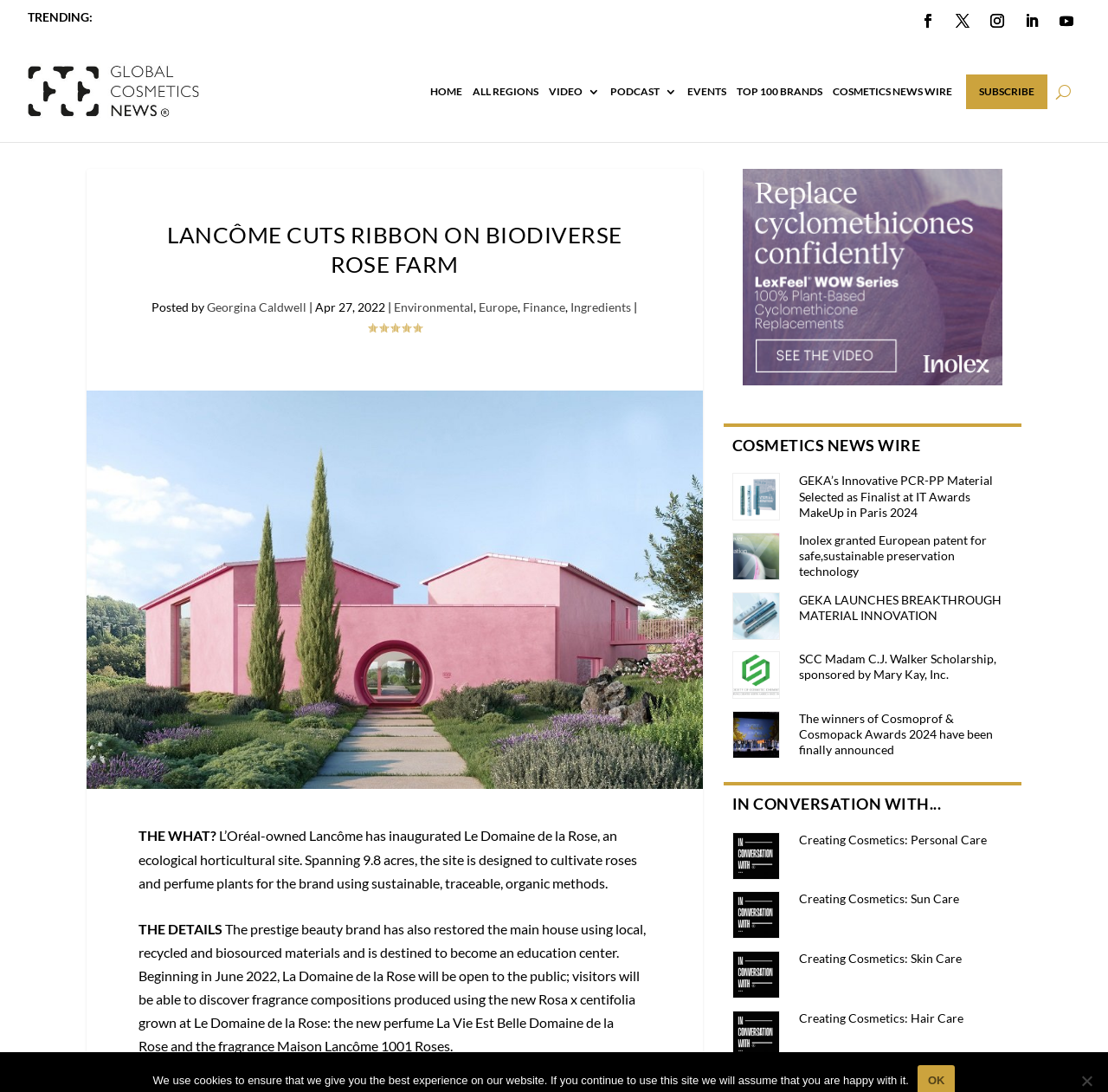Find the bounding box coordinates of the area to click in order to follow the instruction: "Click on the 'HOME' link".

[0.388, 0.054, 0.417, 0.114]